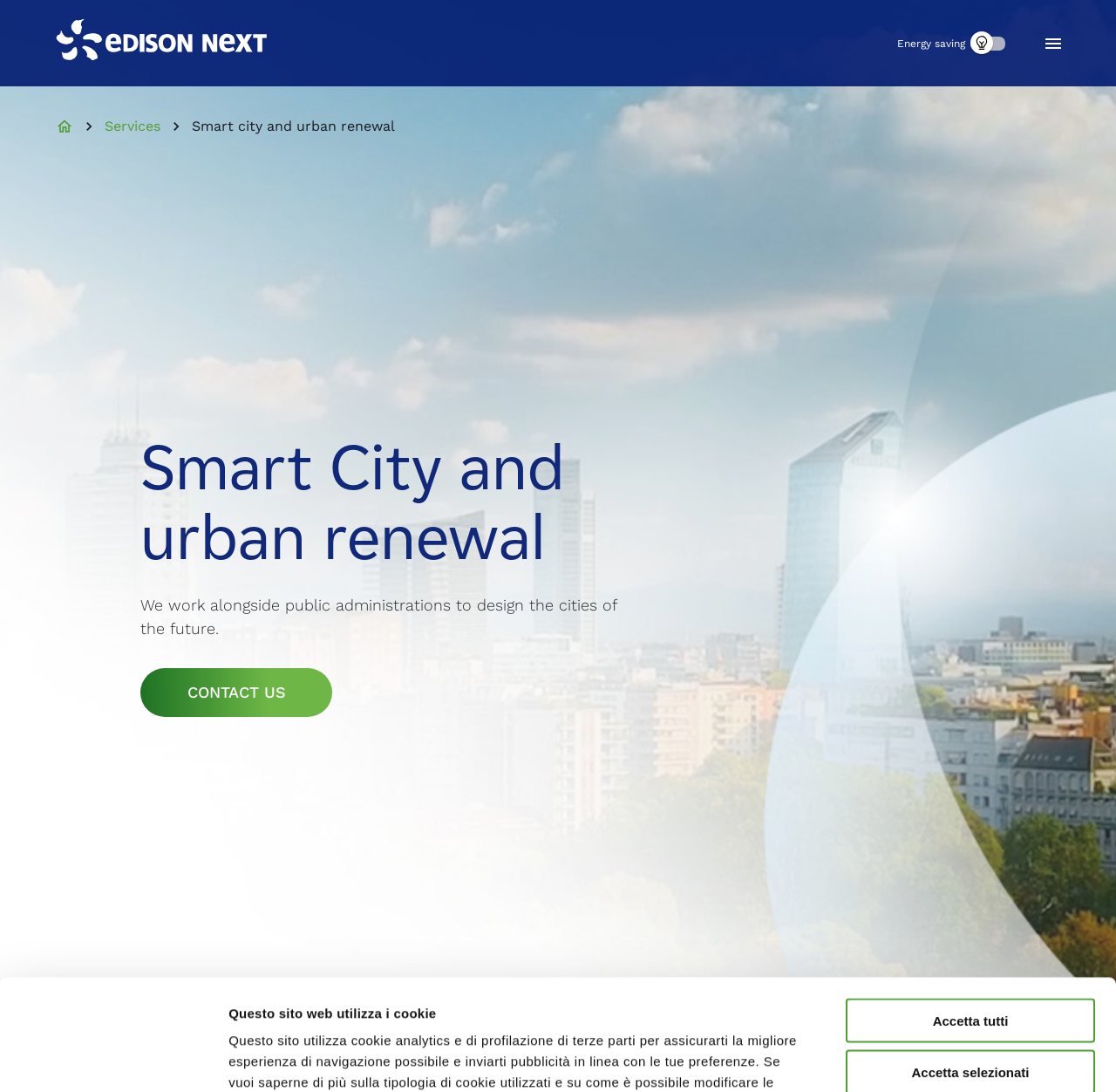Locate the bounding box coordinates of the clickable element to fulfill the following instruction: "Click the logo". Provide the coordinates as four float numbers between 0 and 1 in the format [left, top, right, bottom].

[0.05, 0.018, 0.244, 0.062]